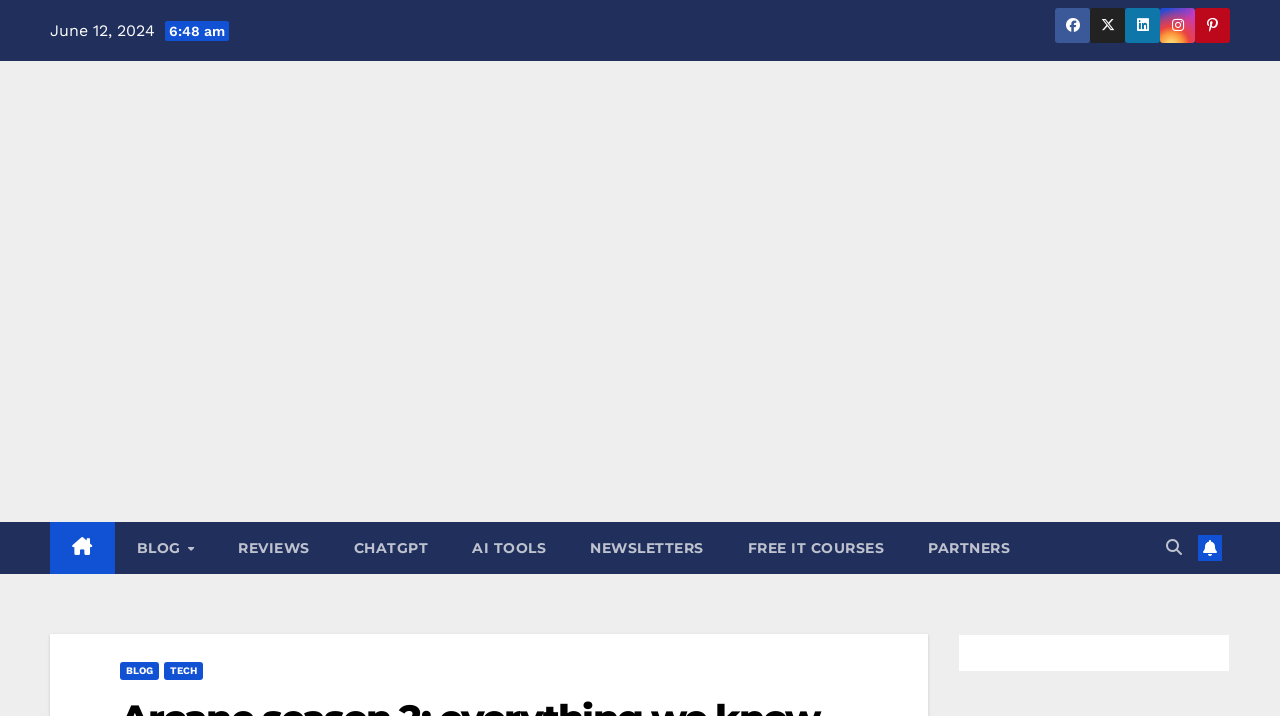Could you locate the bounding box coordinates for the section that should be clicked to accomplish this task: "Click on the 'Tech Rookies' link".

[0.039, 0.122, 0.214, 0.182]